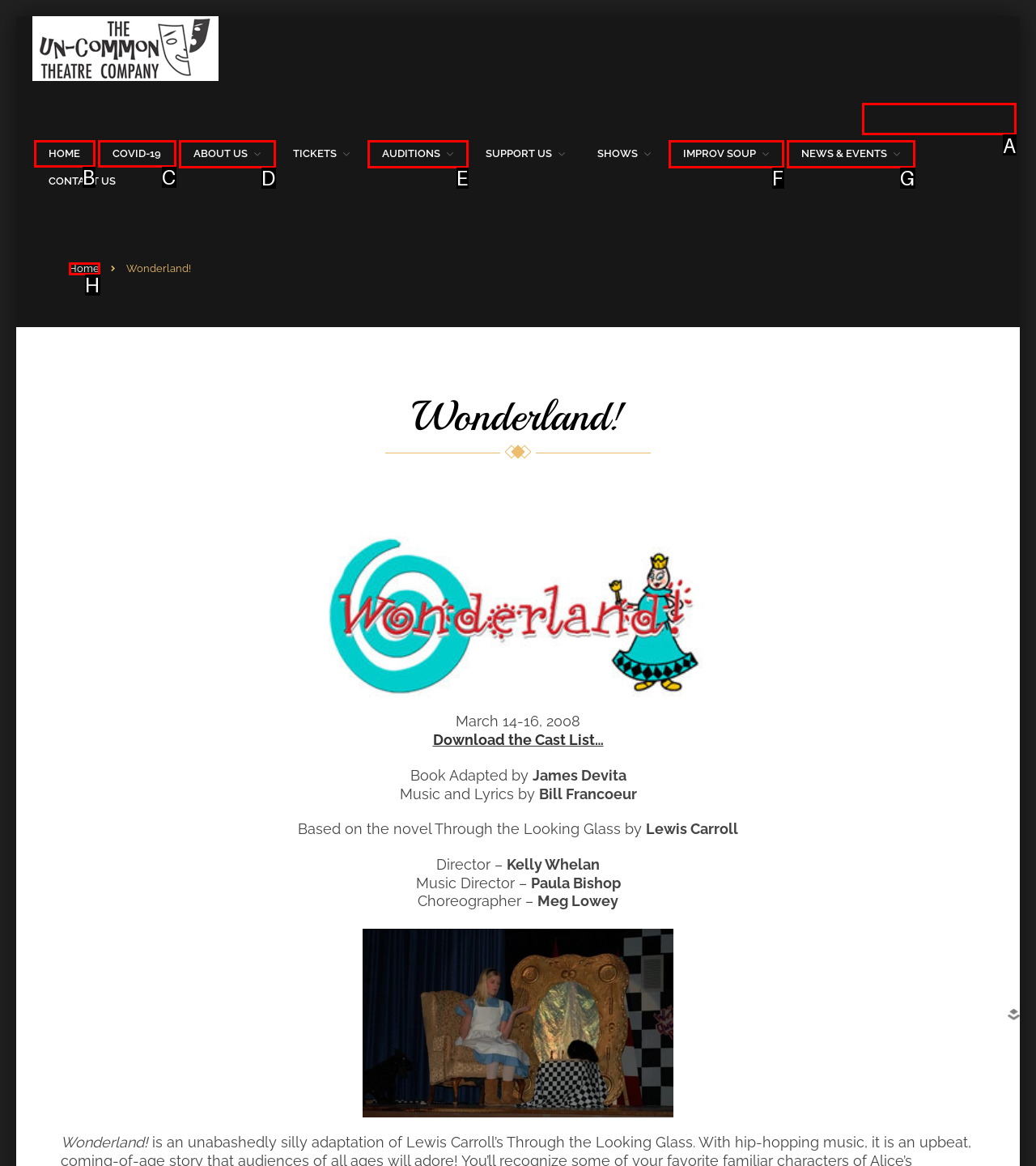Select the letter that corresponds to the description: News & Events. Provide your answer using the option's letter.

G